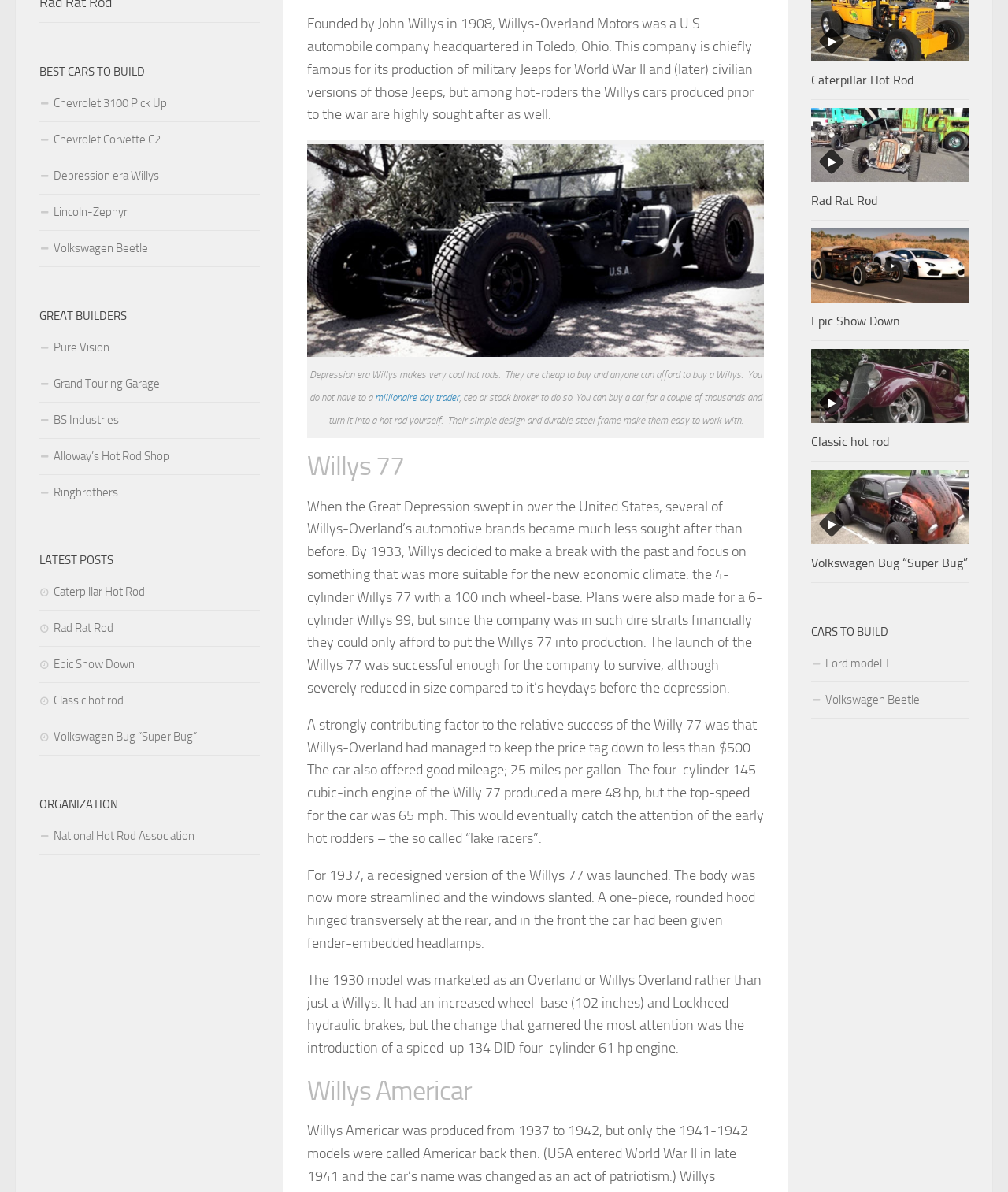Locate the UI element described as follows: "National Hot Rod Association". Return the bounding box coordinates as four float numbers between 0 and 1 in the order [left, top, right, bottom].

[0.039, 0.687, 0.258, 0.717]